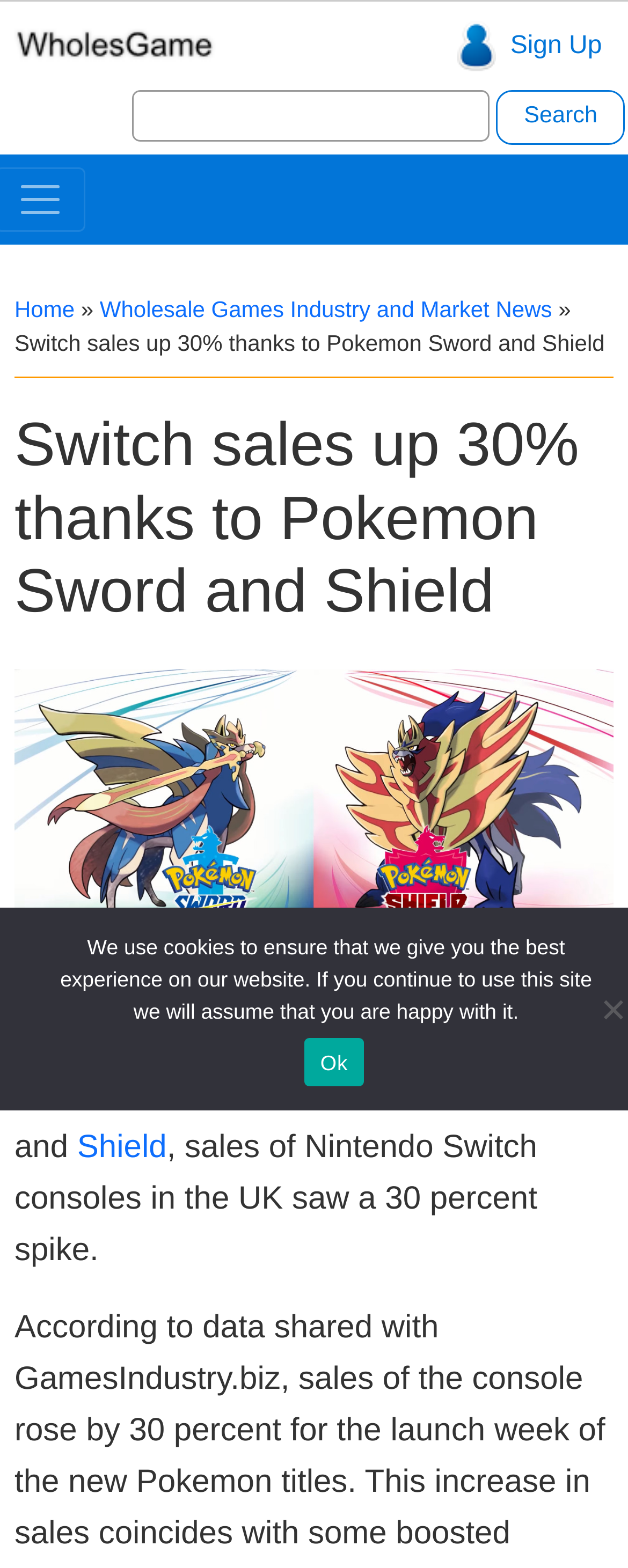Identify the bounding box coordinates of the element that should be clicked to fulfill this task: "Search for something". The coordinates should be provided as four float numbers between 0 and 1, i.e., [left, top, right, bottom].

[0.21, 0.058, 0.779, 0.091]